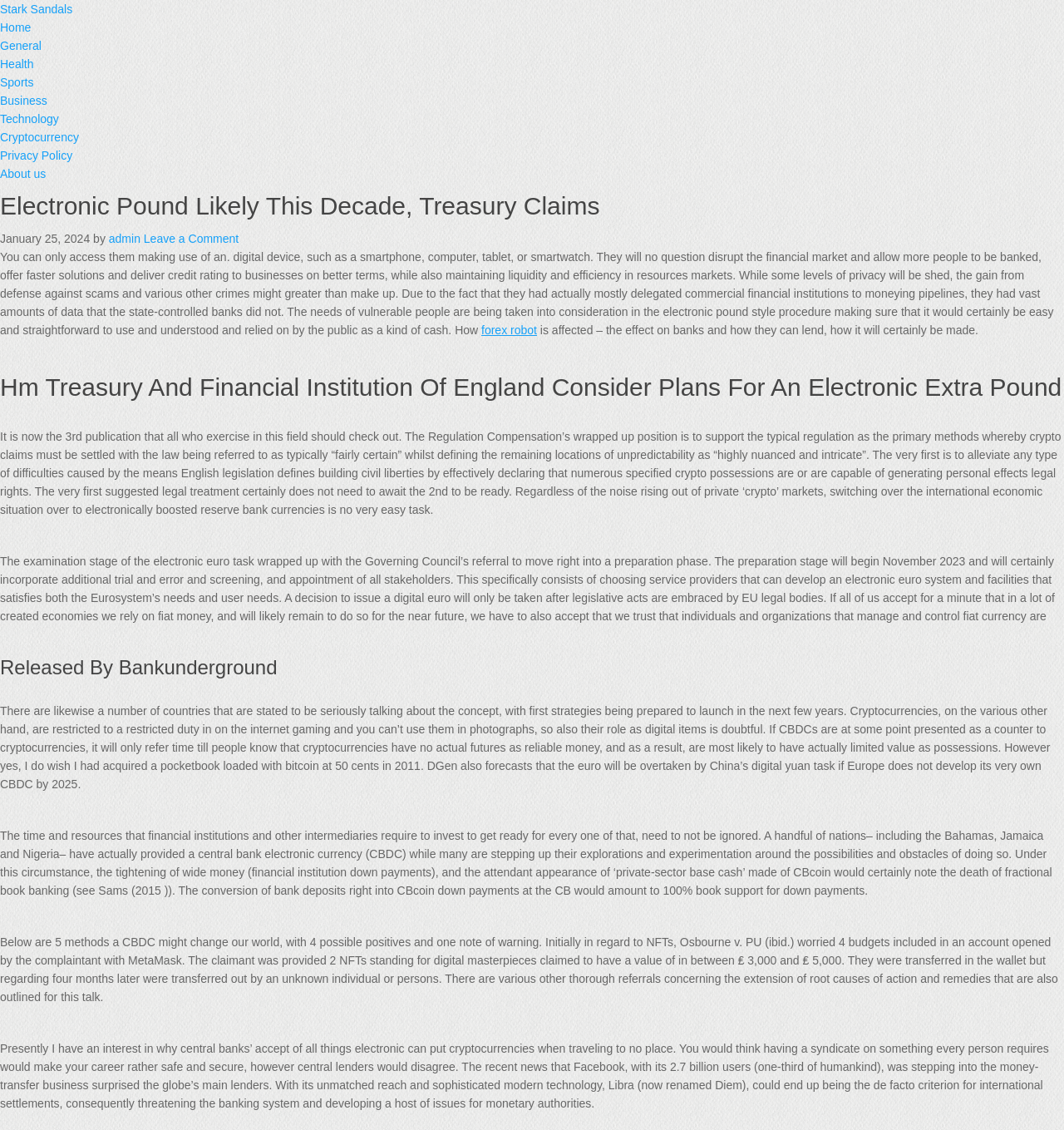Determine the bounding box coordinates of the area to click in order to meet this instruction: "Click the 'Leave a Comment' link".

[0.135, 0.205, 0.224, 0.217]